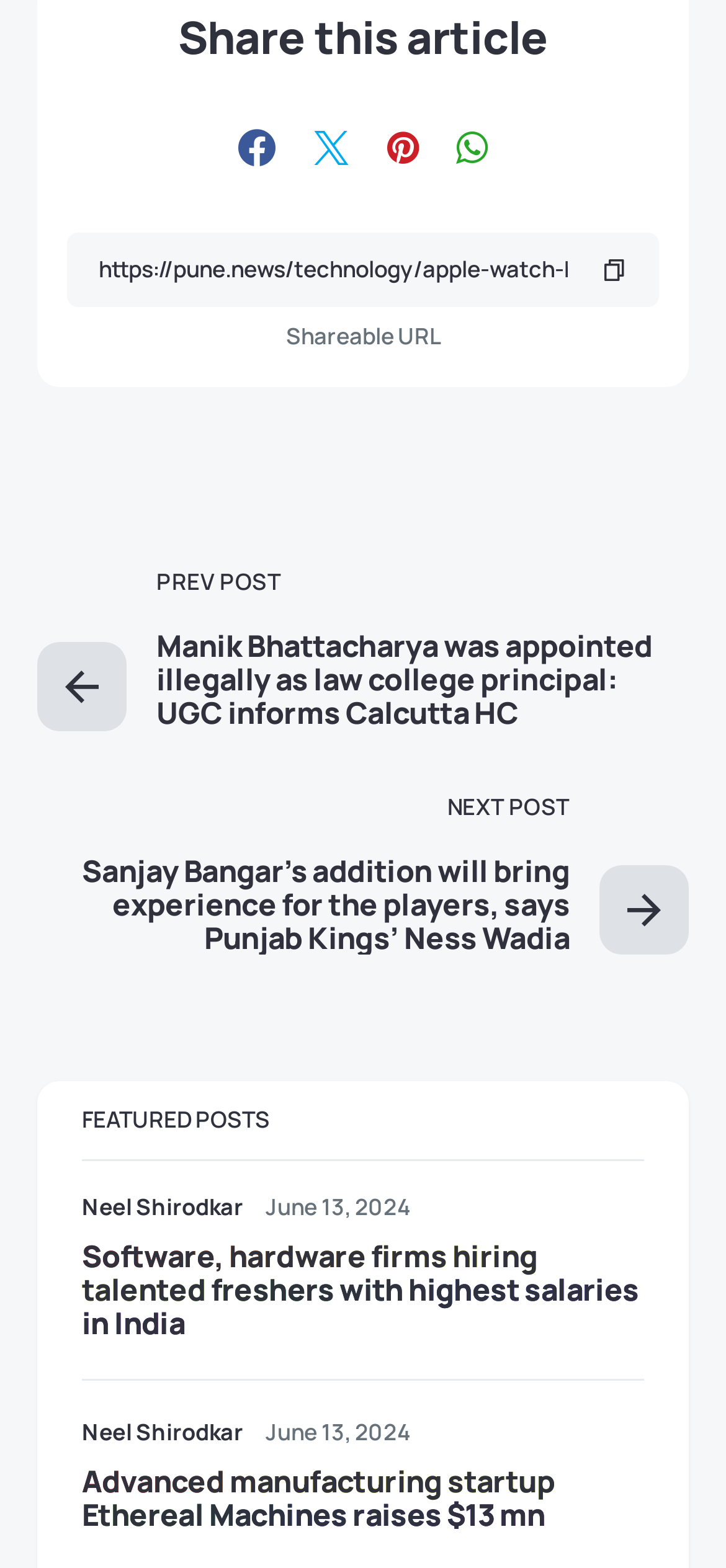Using the description "0", locate and provide the bounding box of the UI element.

[0.318, 0.082, 0.39, 0.105]